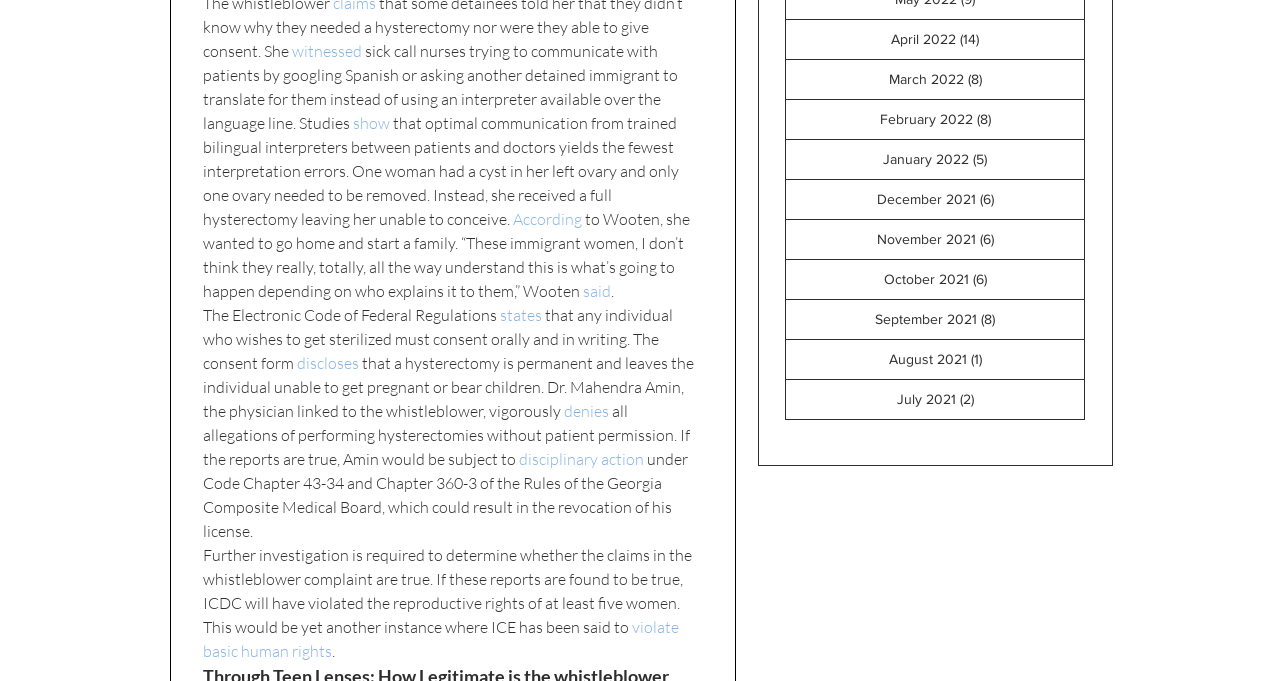Please identify the bounding box coordinates of the clickable region that I should interact with to perform the following instruction: "follow the link to learn more about the Electronic Code of Federal Regulations". The coordinates should be expressed as four float numbers between 0 and 1, i.e., [left, top, right, bottom].

[0.391, 0.448, 0.423, 0.477]